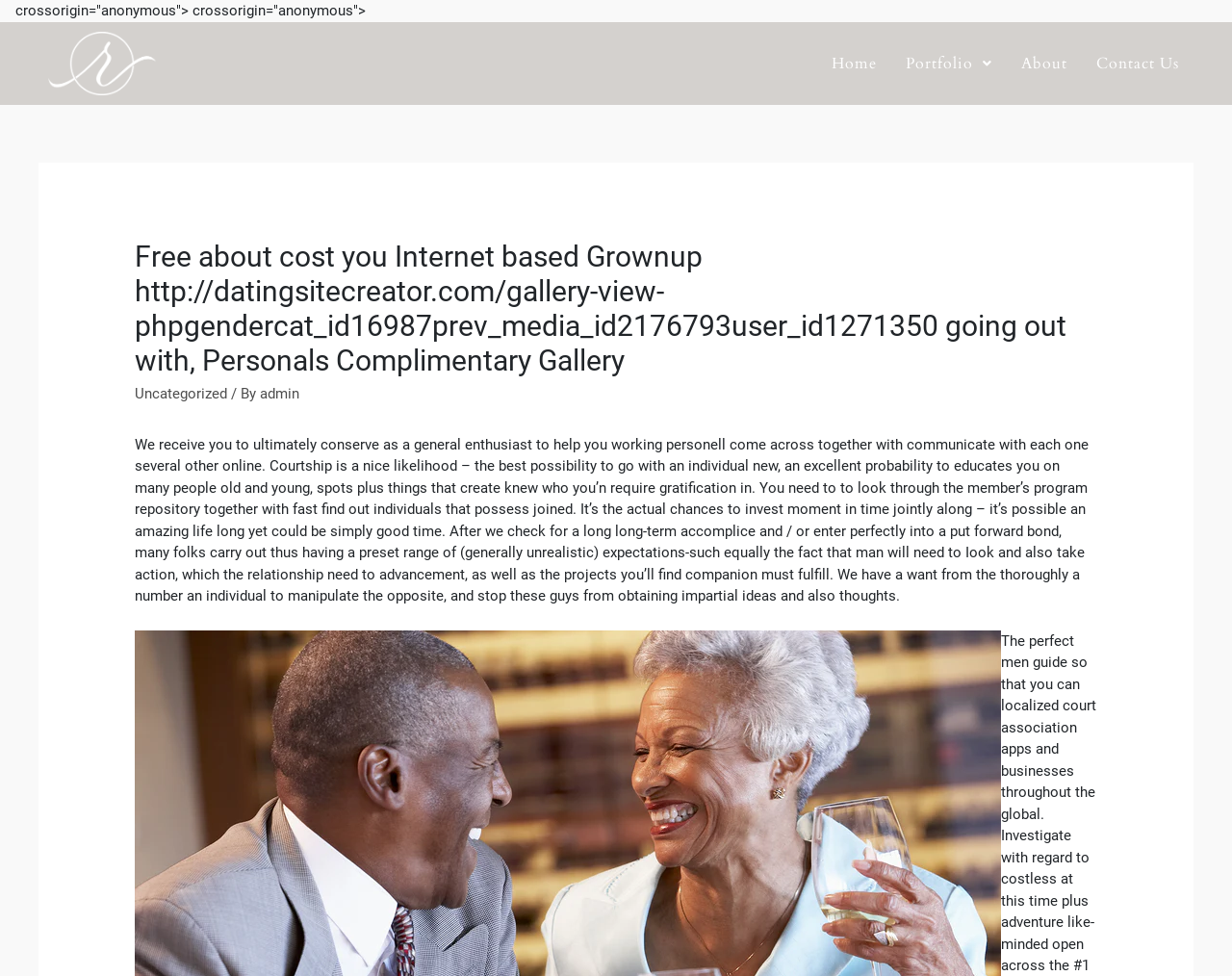What is the purpose of this website?
Provide an in-depth and detailed explanation in response to the question.

Based on the content of the webpage, it appears to be a dating website where users can create profiles, browse through other members' profiles, and communicate with each other. The text on the webpage mentions 'courtship' and 'finding a long-term partner', which suggests that the website is intended for people looking for romantic relationships.